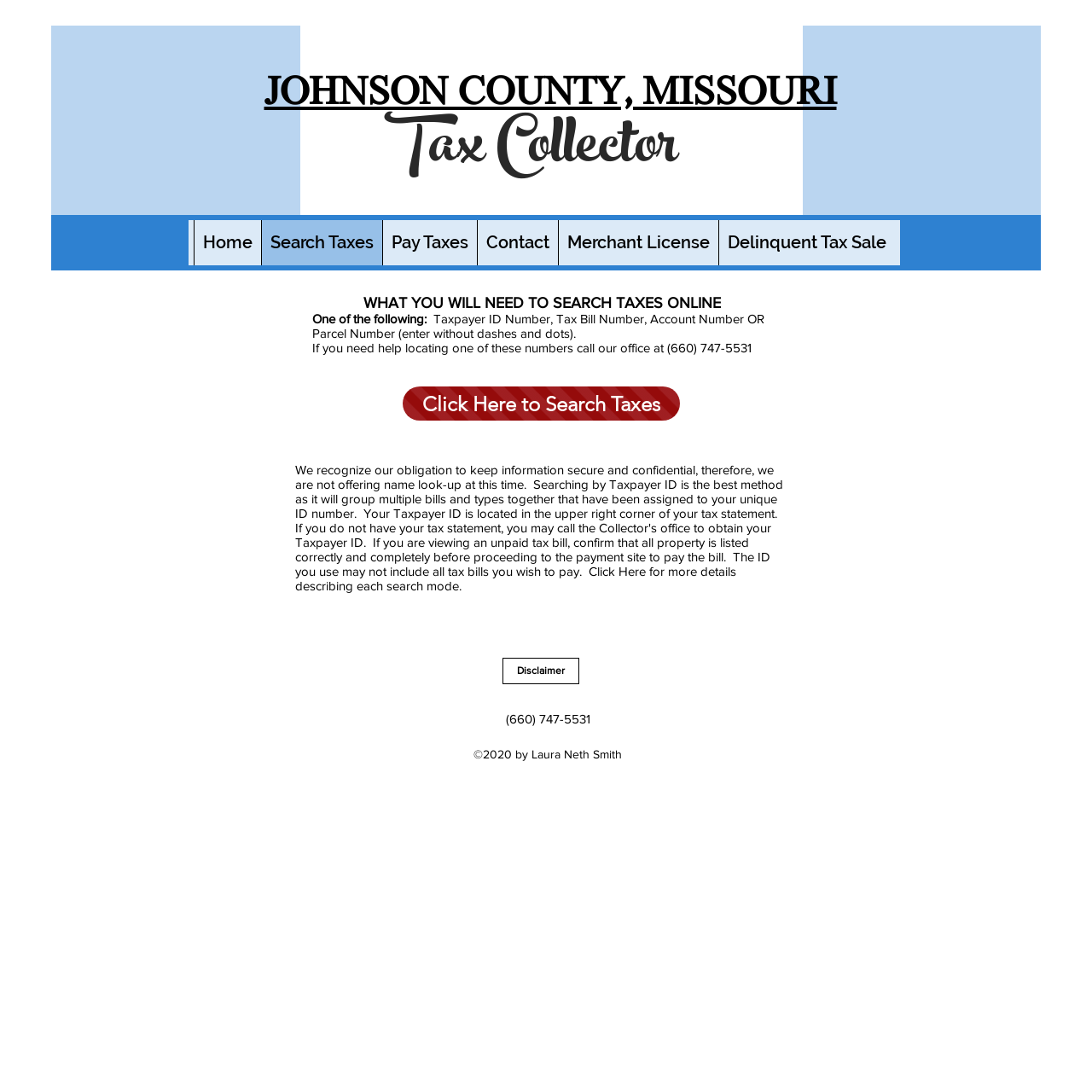Determine the bounding box coordinates for the area that needs to be clicked to fulfill this task: "Contact the collector". The coordinates must be given as four float numbers between 0 and 1, i.e., [left, top, right, bottom].

[0.437, 0.202, 0.511, 0.243]